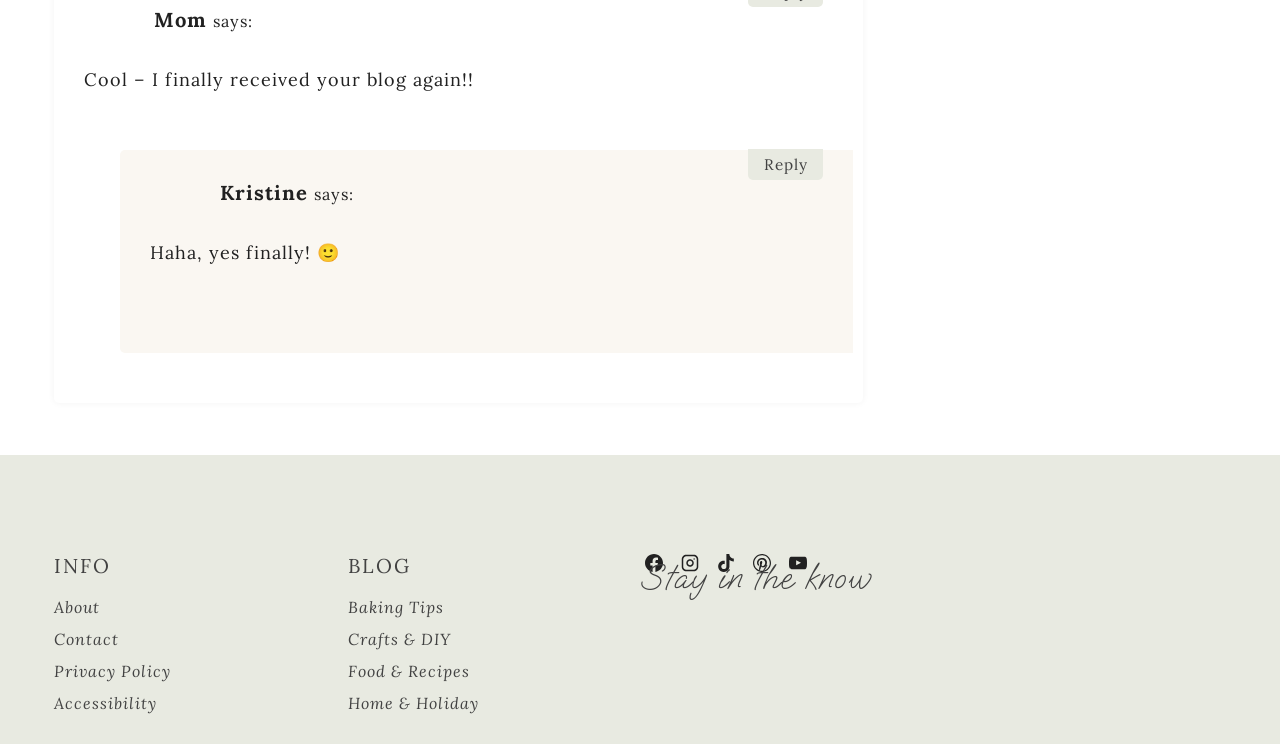How many social media platforms are listed in the 'Stay in the know' section?
Please provide a single word or phrase as your answer based on the screenshot.

5